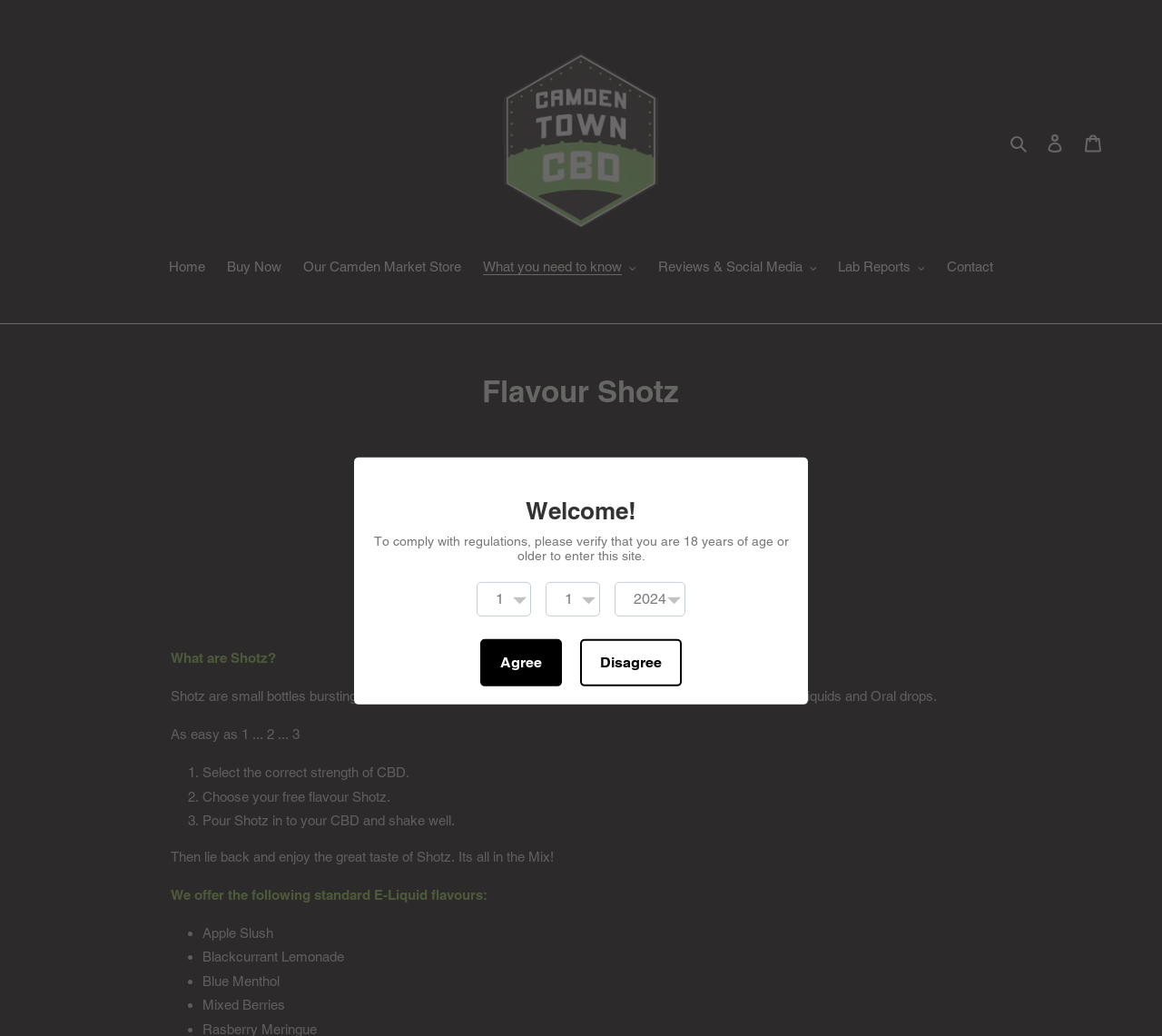How many standard E-Liquid flavours are listed?
Please respond to the question with a detailed and informative answer.

I counted the list markers '•' and found four flavours listed: Apple Slush, Blackcurrant Lemonade, Blue Menthol, and Mixed Berries.